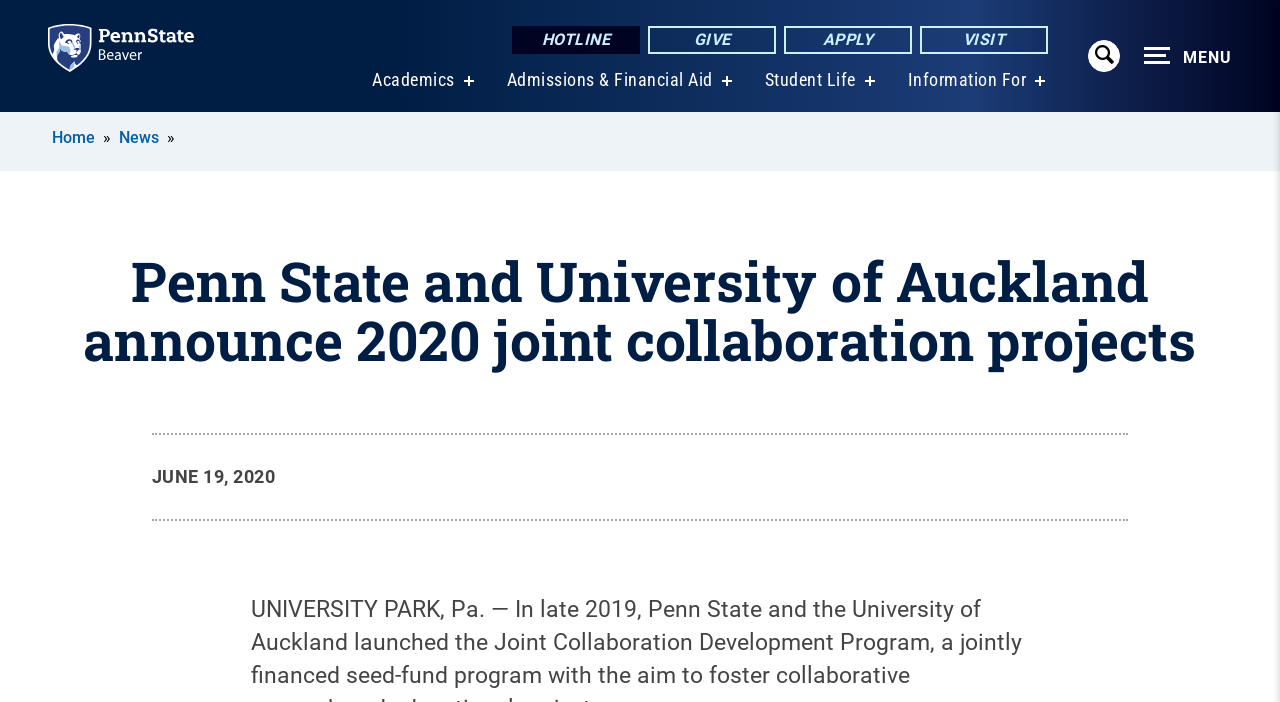Please provide the bounding box coordinate of the region that matches the element description: Twitter 0. Coordinates should be in the format (top-left x, top-left y, bottom-right x, bottom-right y) and all values should be between 0 and 1.

None